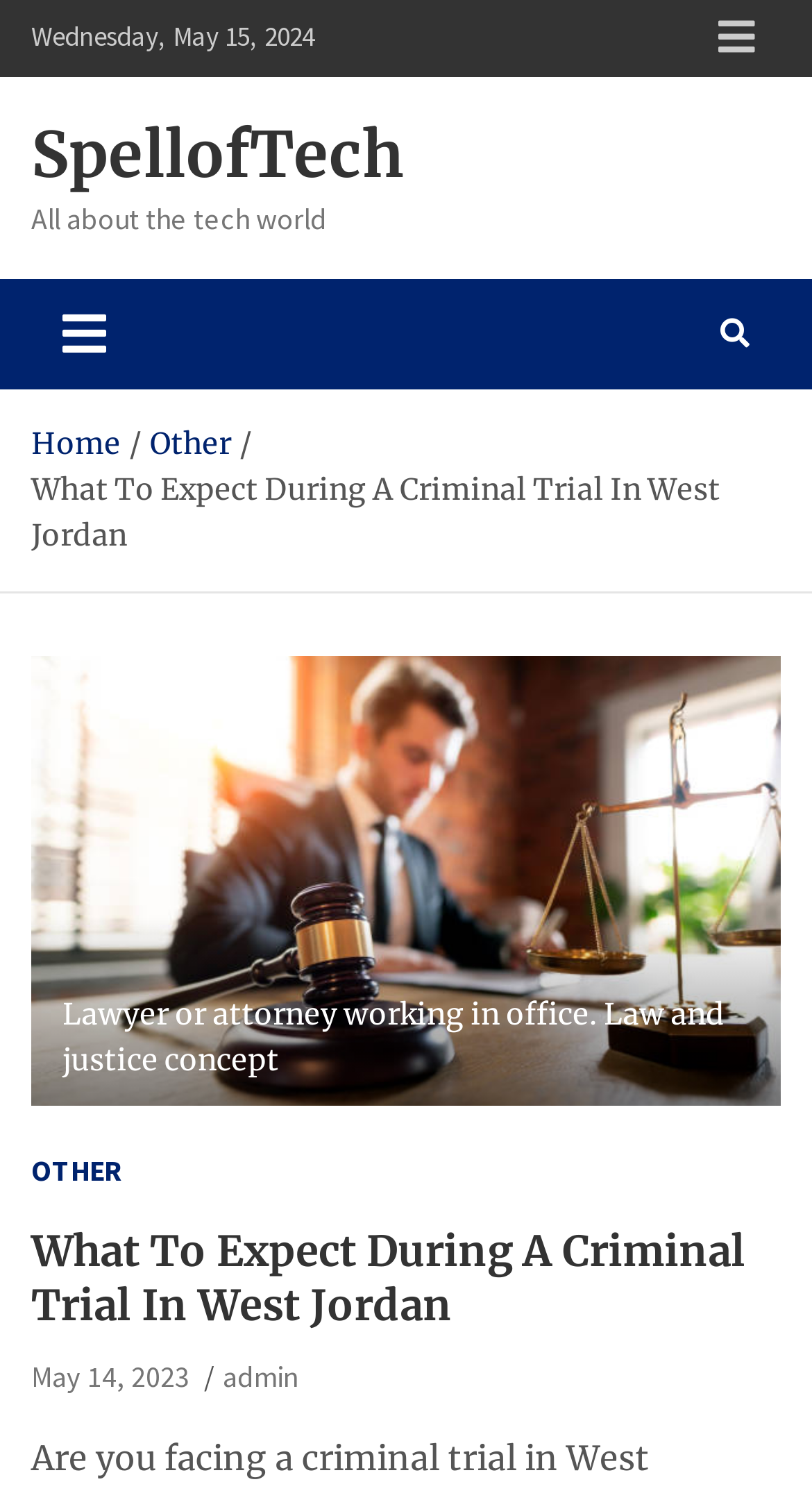Please locate the bounding box coordinates for the element that should be clicked to achieve the following instruction: "View other articles". Ensure the coordinates are given as four float numbers between 0 and 1, i.e., [left, top, right, bottom].

[0.185, 0.284, 0.285, 0.309]